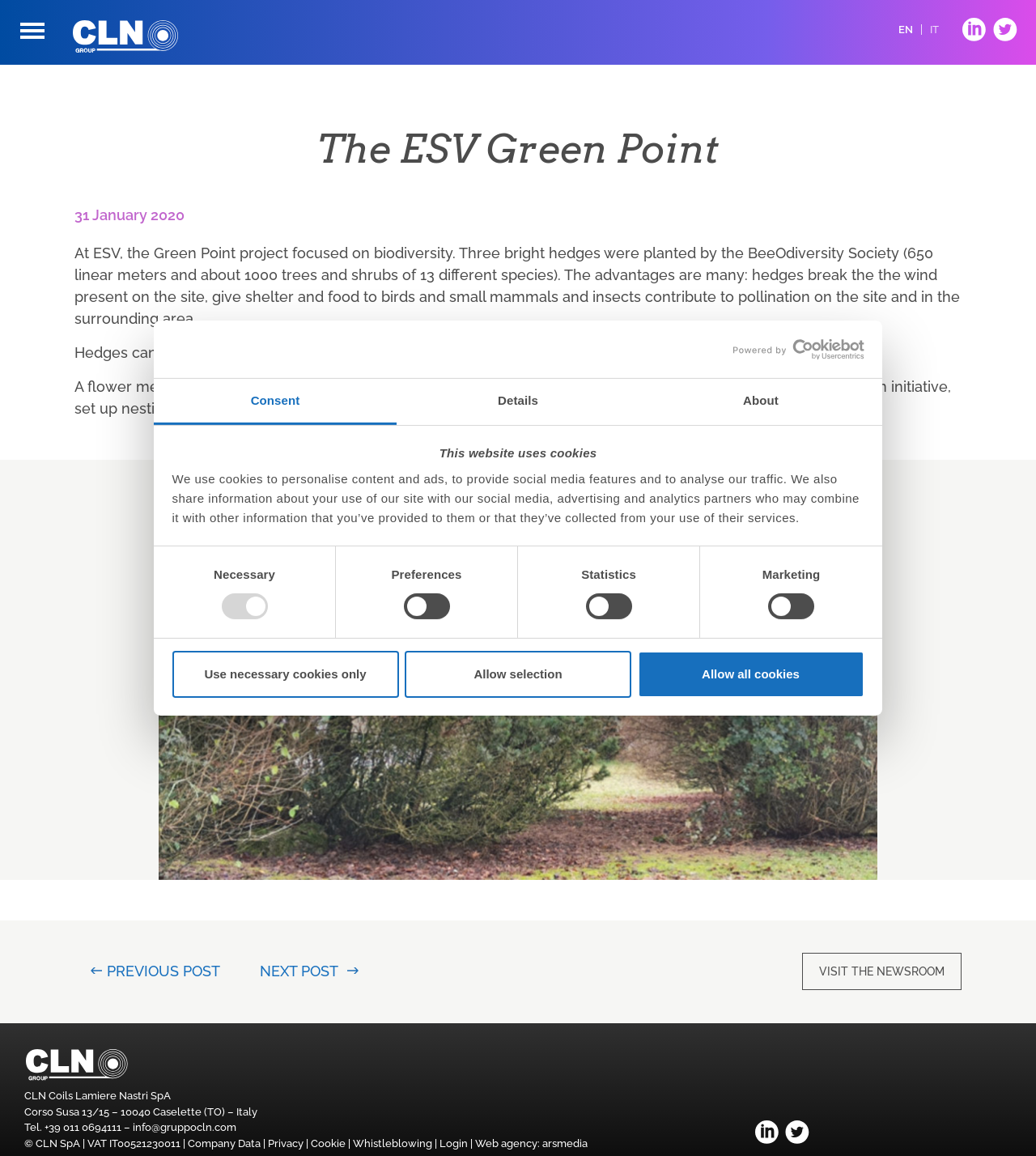Predict the bounding box of the UI element that fits this description: "next slide".

[0.169, 0.563, 0.206, 0.596]